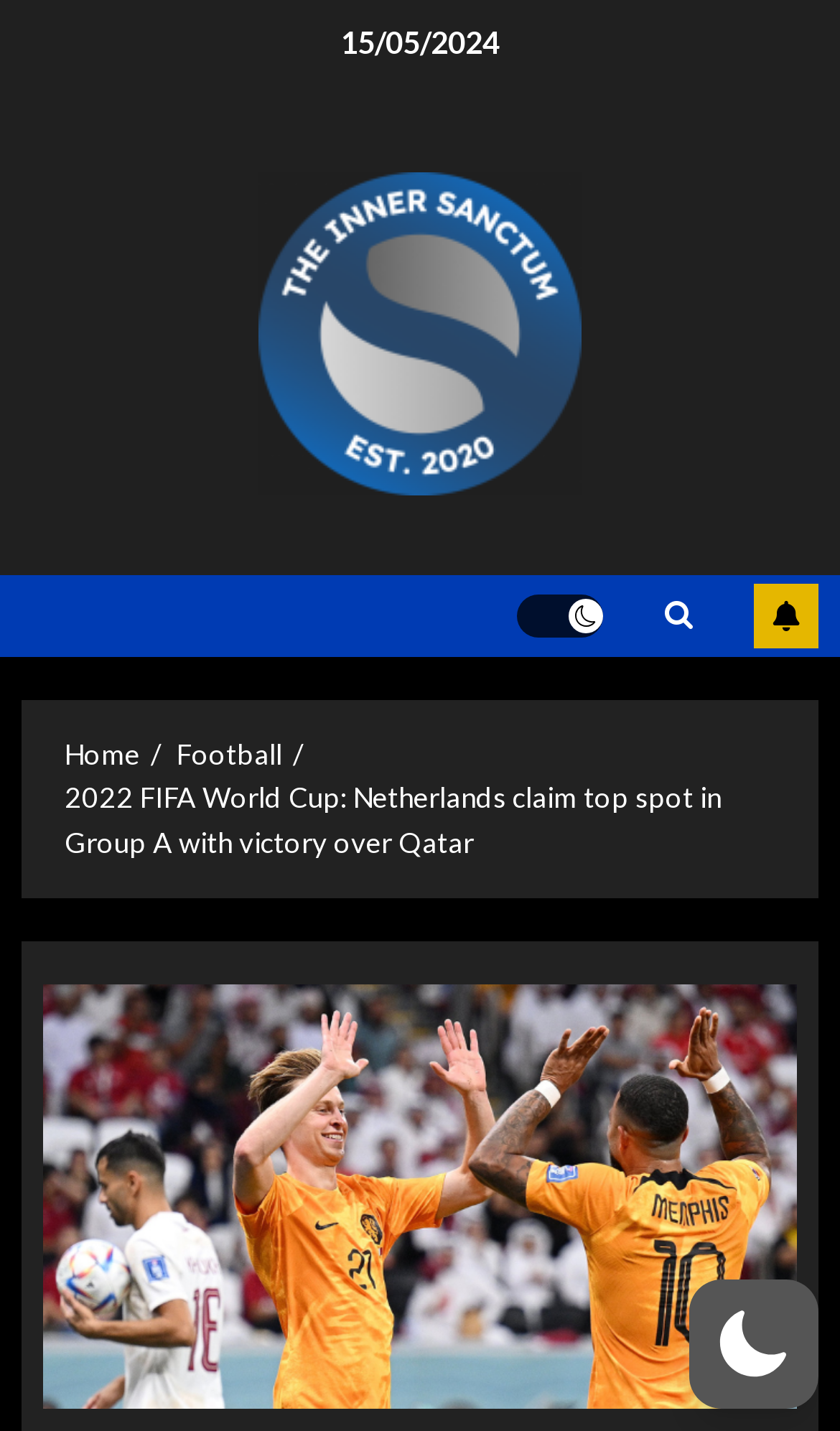Locate the UI element described by alt="The Inner Sanctum" in the provided webpage screenshot. Return the bounding box coordinates in the format (top-left x, top-left y, bottom-right x, bottom-right y), ensuring all values are between 0 and 1.

[0.308, 0.12, 0.692, 0.356]